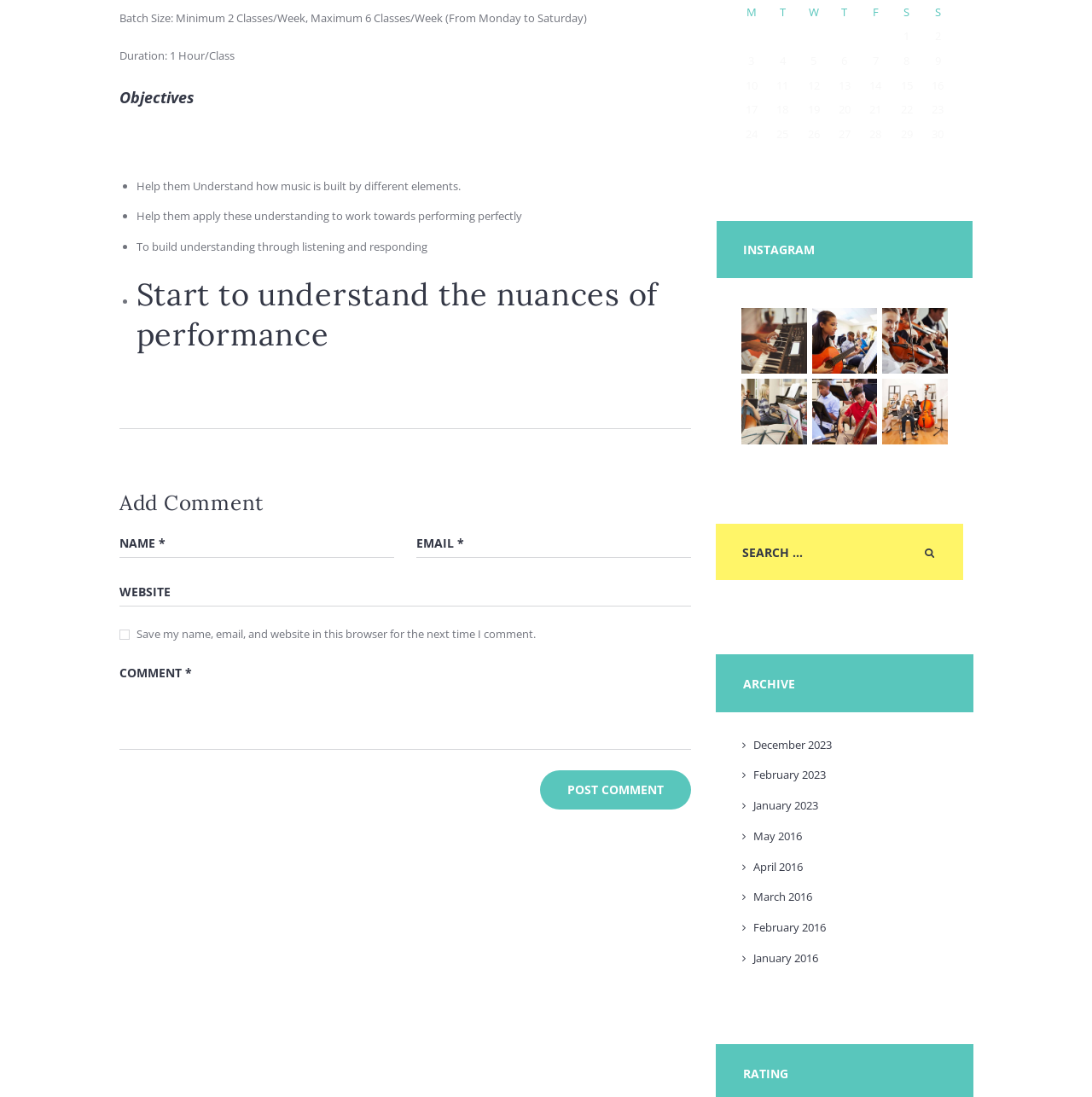What is the purpose of the grid cells?
Please respond to the question with as much detail as possible.

The grid cells contain numbers from 1 to 30, and are likely used to select a number for a specific purpose, although the exact purpose is not specified on the webpage.